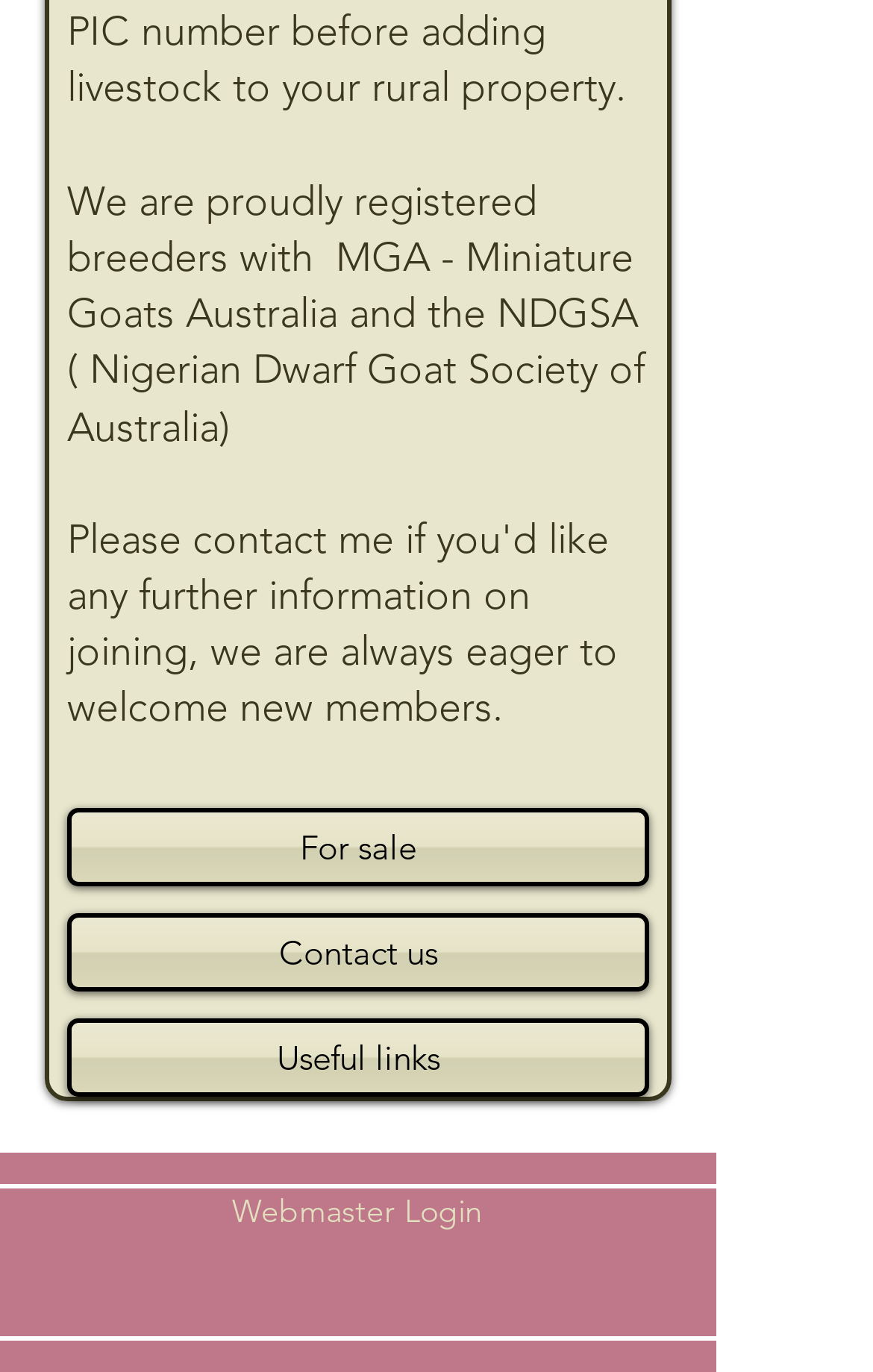Based on the provided description, "aria-label="Instagram"", find the bounding box of the corresponding UI element in the screenshot.

[0.238, 0.897, 0.374, 0.983]